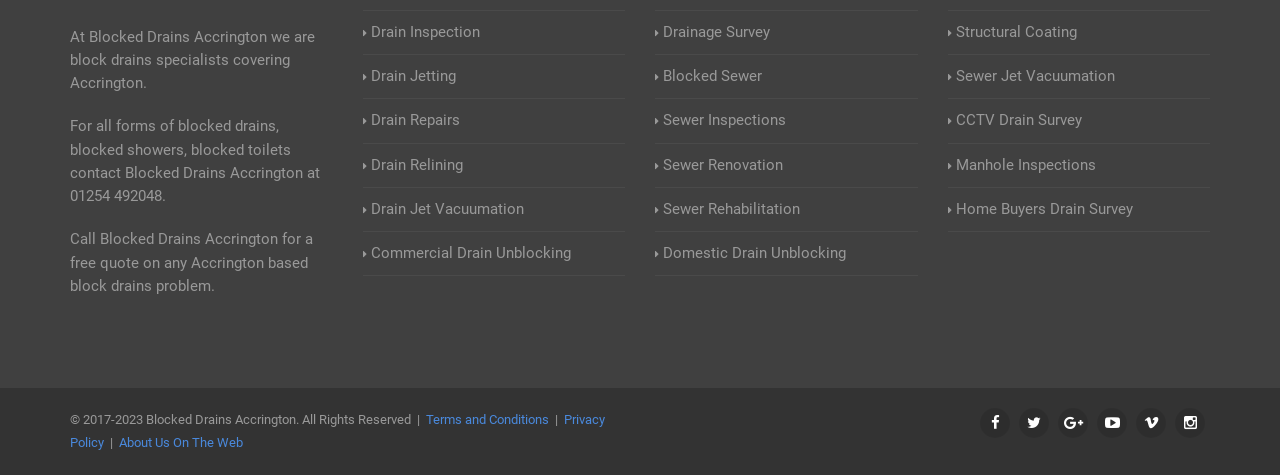Can you find the bounding box coordinates for the element to click on to achieve the instruction: "Click on Drain Inspection"?

[0.283, 0.044, 0.375, 0.093]